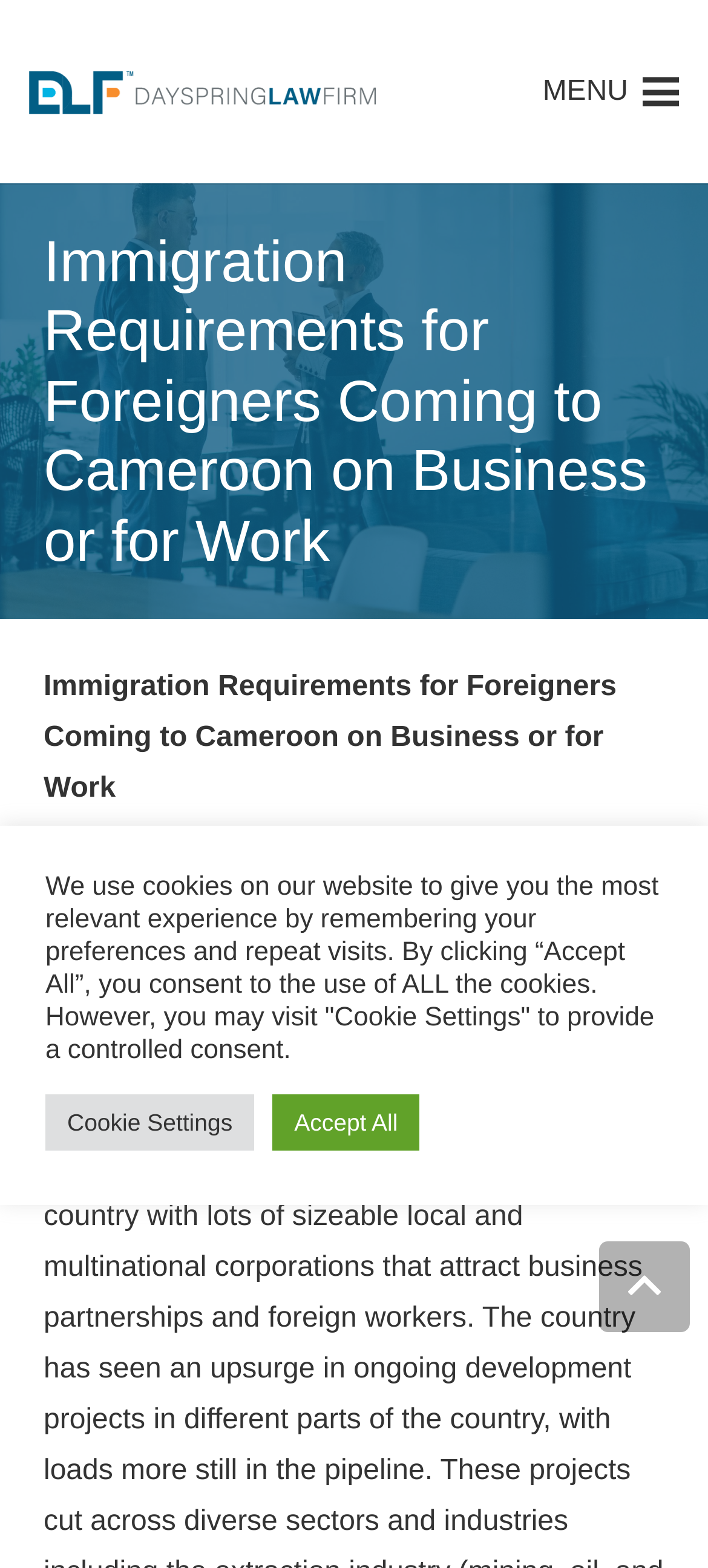Who wrote the article?
Could you give a comprehensive explanation in response to this question?

I found the author's name by looking at the StaticText element with the text 'By Jacob A. Akuo, Esq.,'. This element is a child of the root element and is located below the main heading.